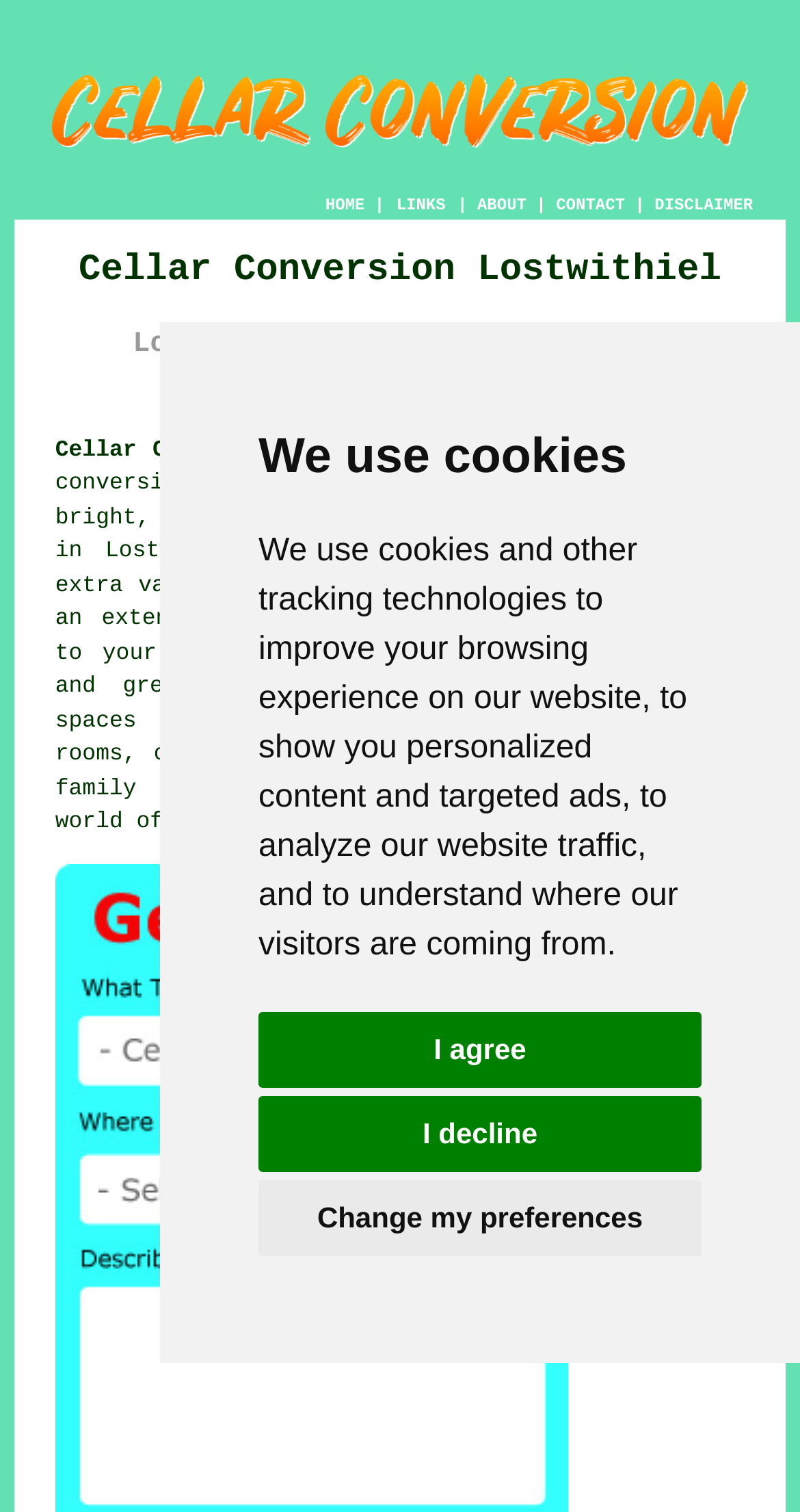Can you find the bounding box coordinates for the UI element given this description: "I decline"? Provide the coordinates as four float numbers between 0 and 1: [left, top, right, bottom].

[0.323, 0.725, 0.877, 0.775]